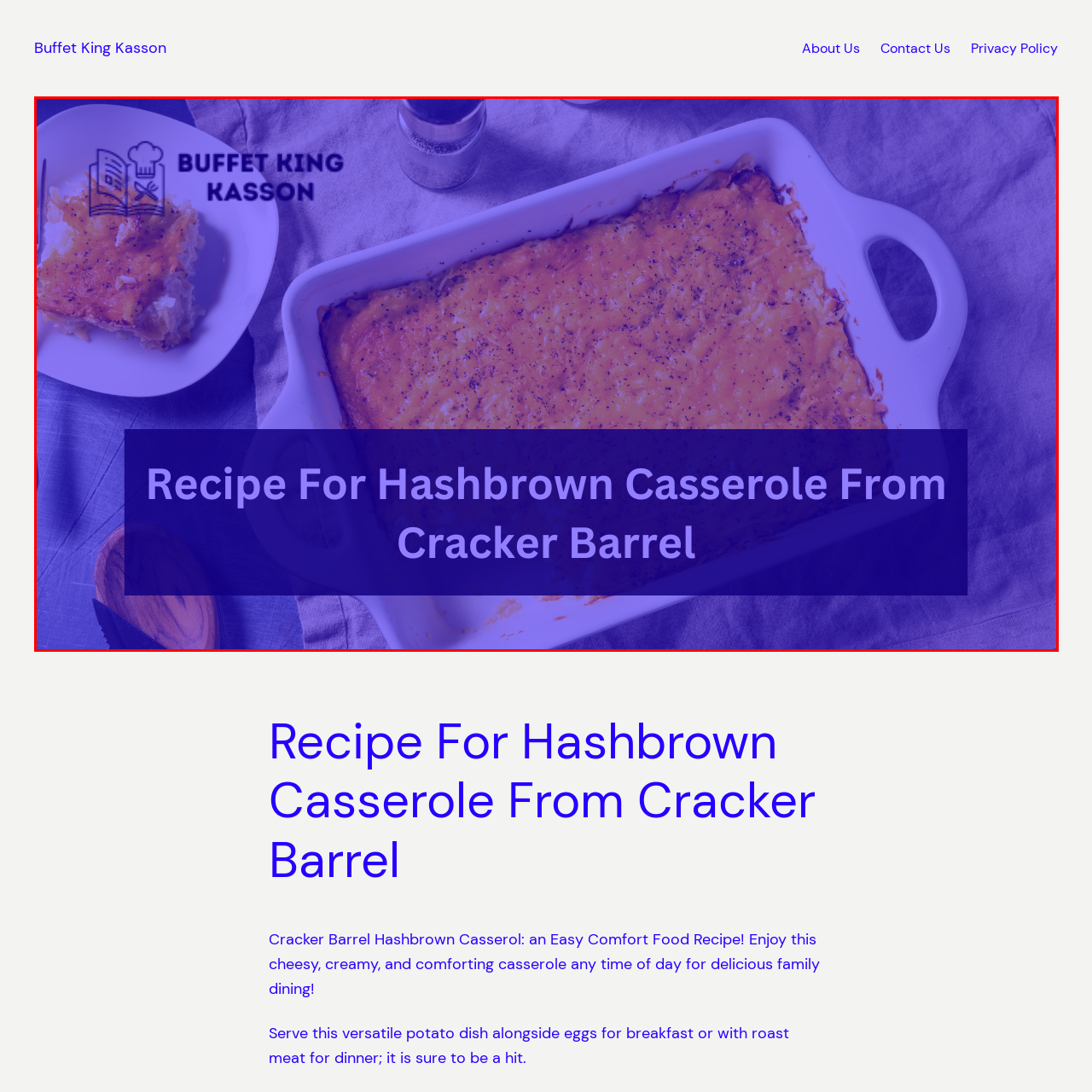Inspect the part framed by the grey rectangle, What is the atmosphere of the scene? 
Reply with a single word or phrase.

Homey